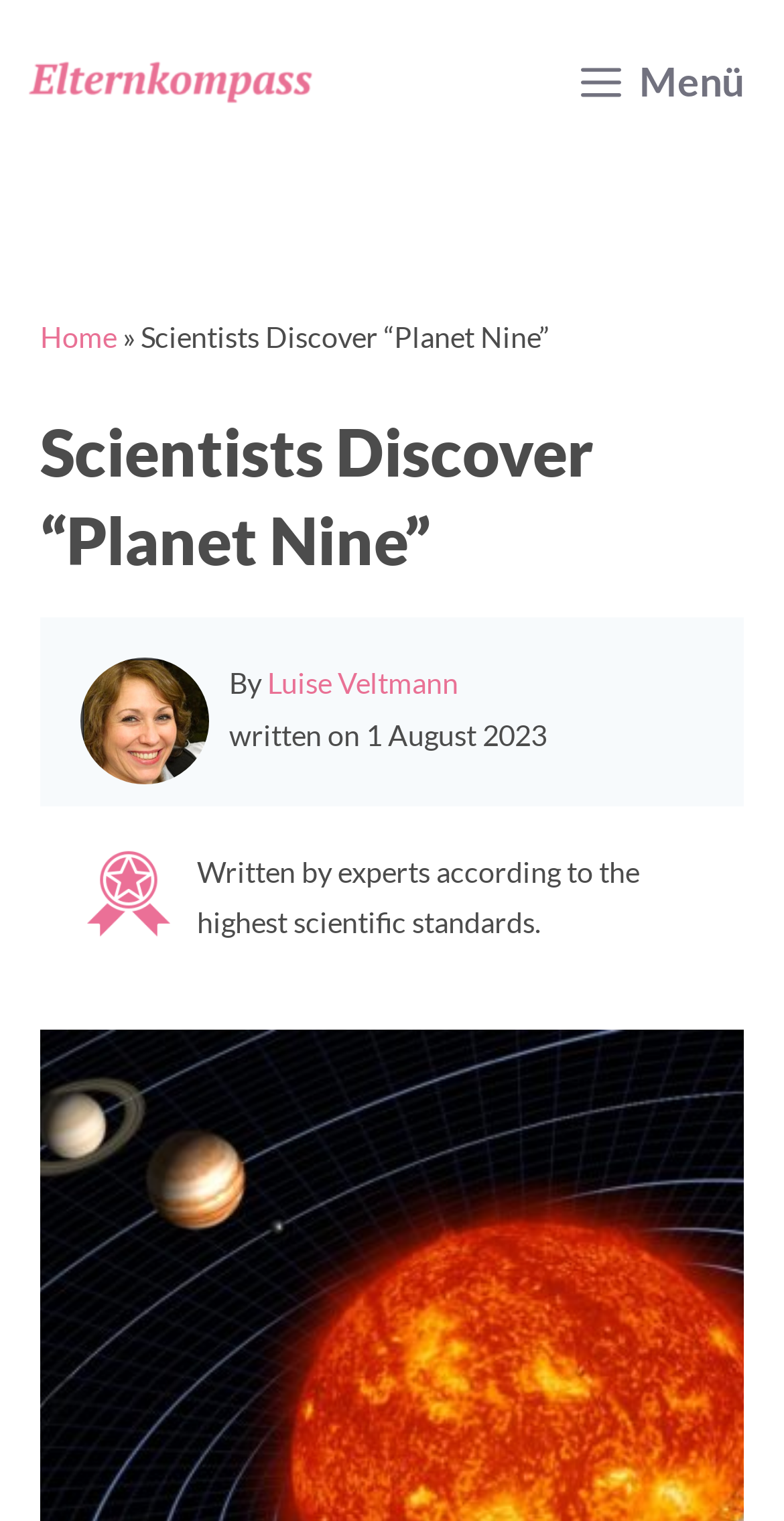Please answer the following question using a single word or phrase: 
What is the name of the seal in the image?

Elternkompass Prüfsiegel